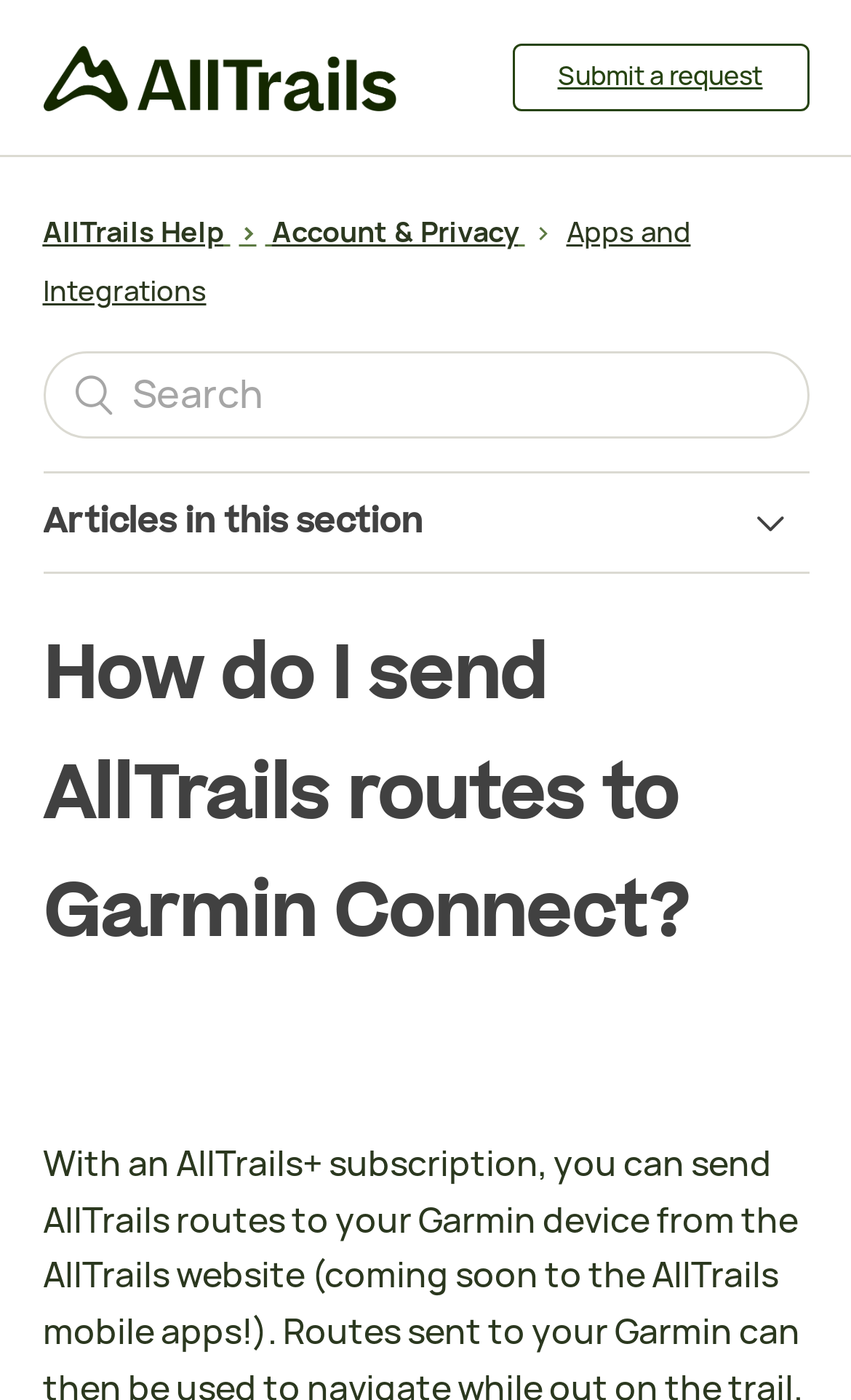Respond to the following question with a brief word or phrase:
How many links are present in the 'Apps and Integrations' section?

1